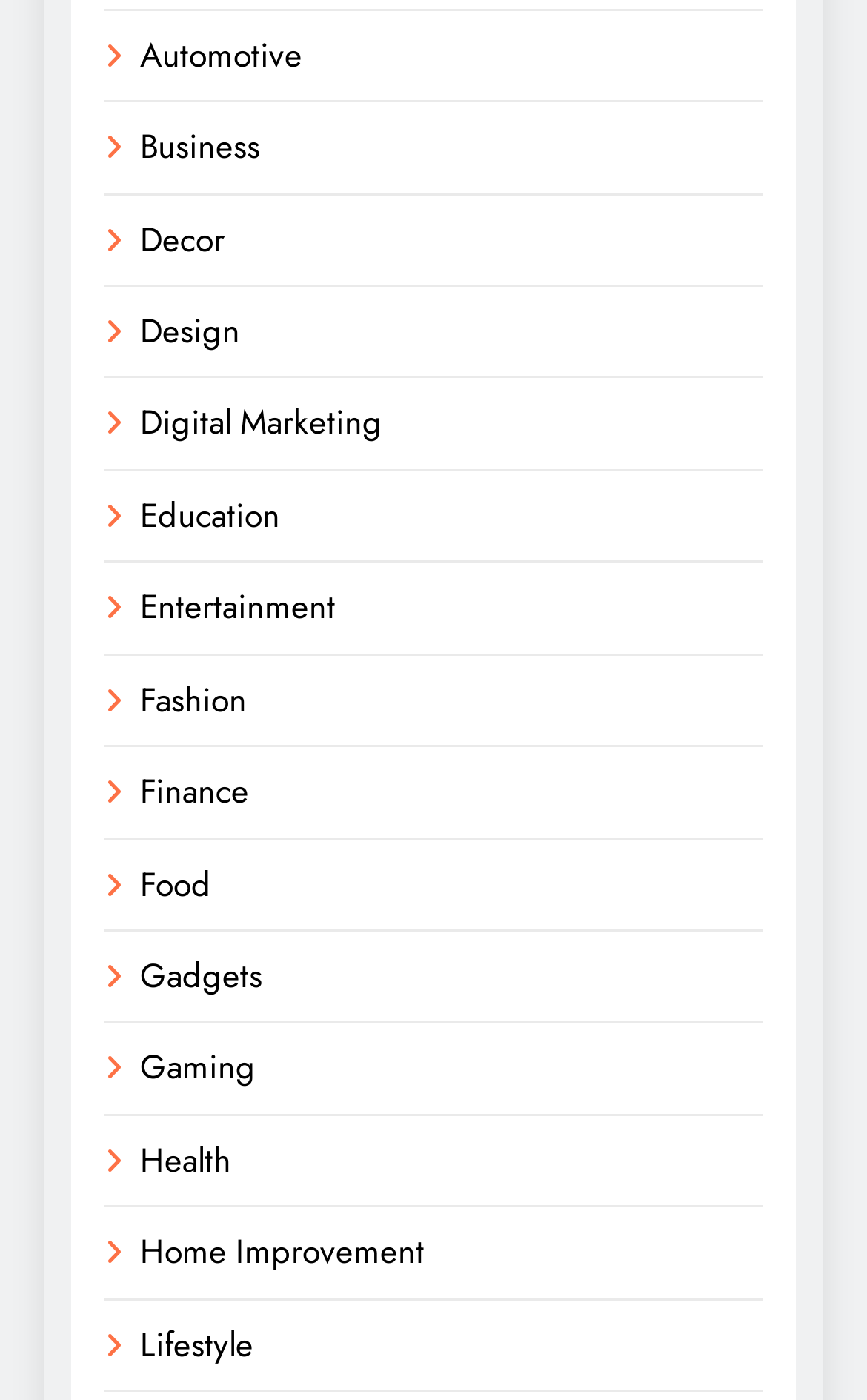Are there any categories related to Arts?
Analyze the image and deliver a detailed answer to the question.

I searched through the list of categories and did not find any categories specifically related to Arts, although there are categories such as Decor and Fashion that may be tangentially related.